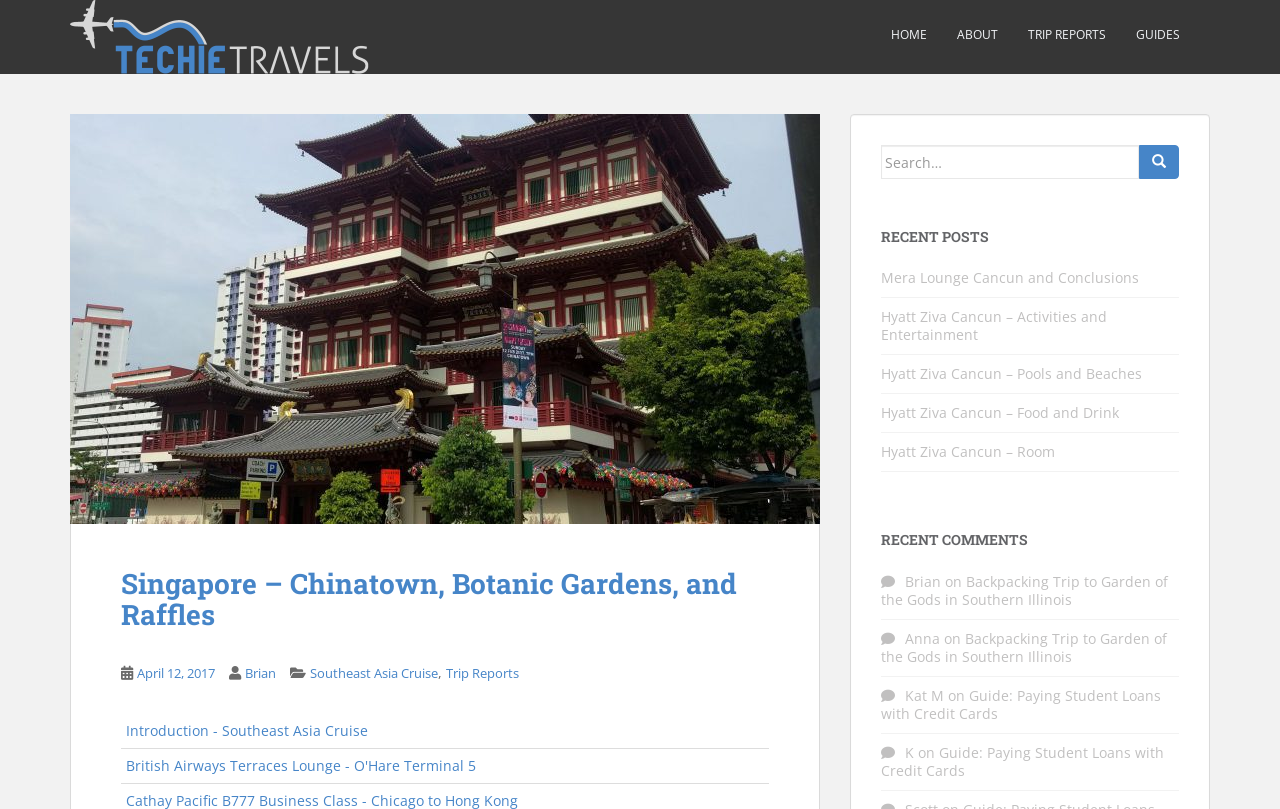Please respond in a single word or phrase: 
What type of posts are listed under 'RECENT POSTS'?

Travel-related posts